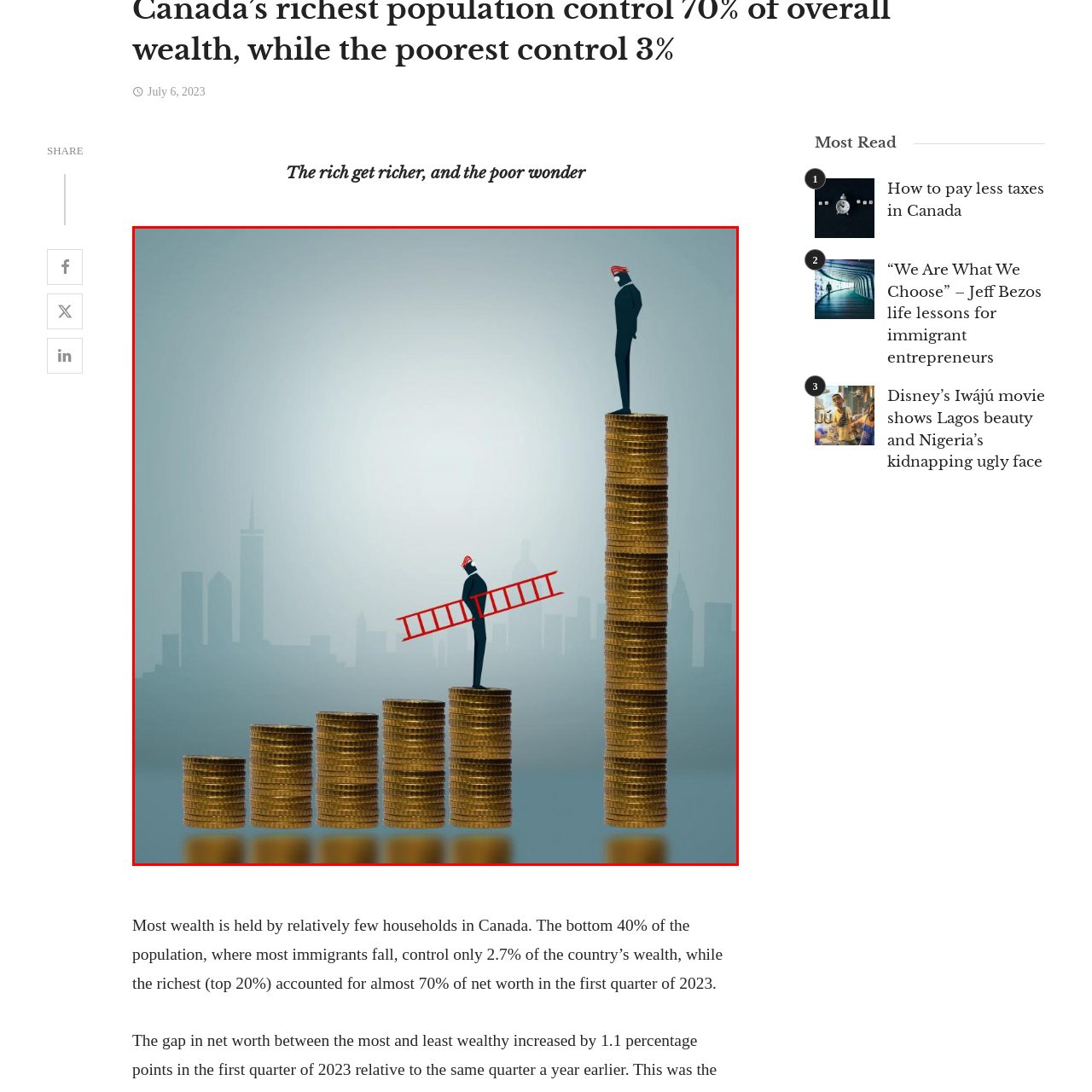Write a thorough description of the contents of the image marked by the red outline.

The image illustrates a thought-provoking representation of wealth inequality, featuring a stylized graphic of gold coins stacked in increasing height. At the forefront, two figures in business suits are depicted—one standing atop the highest stack of coins, symbolizing the affluent, and the other using a red ladder to ascend a mid-height stack, representing the striving or emerging members of society. This visual effectively captures the overarching theme that the richest 20% of the population in Canada hold a vast majority of the wealth, while those at the bottom continue to face challenges. The city skyline in the background reinforces the urban setting of this wealth disparity, creating a stark contrast between success and struggle. The caption draws attention to the social dynamic and economic conversation about wealth distribution, encapsulated in the imagery of aspiration and achievement.